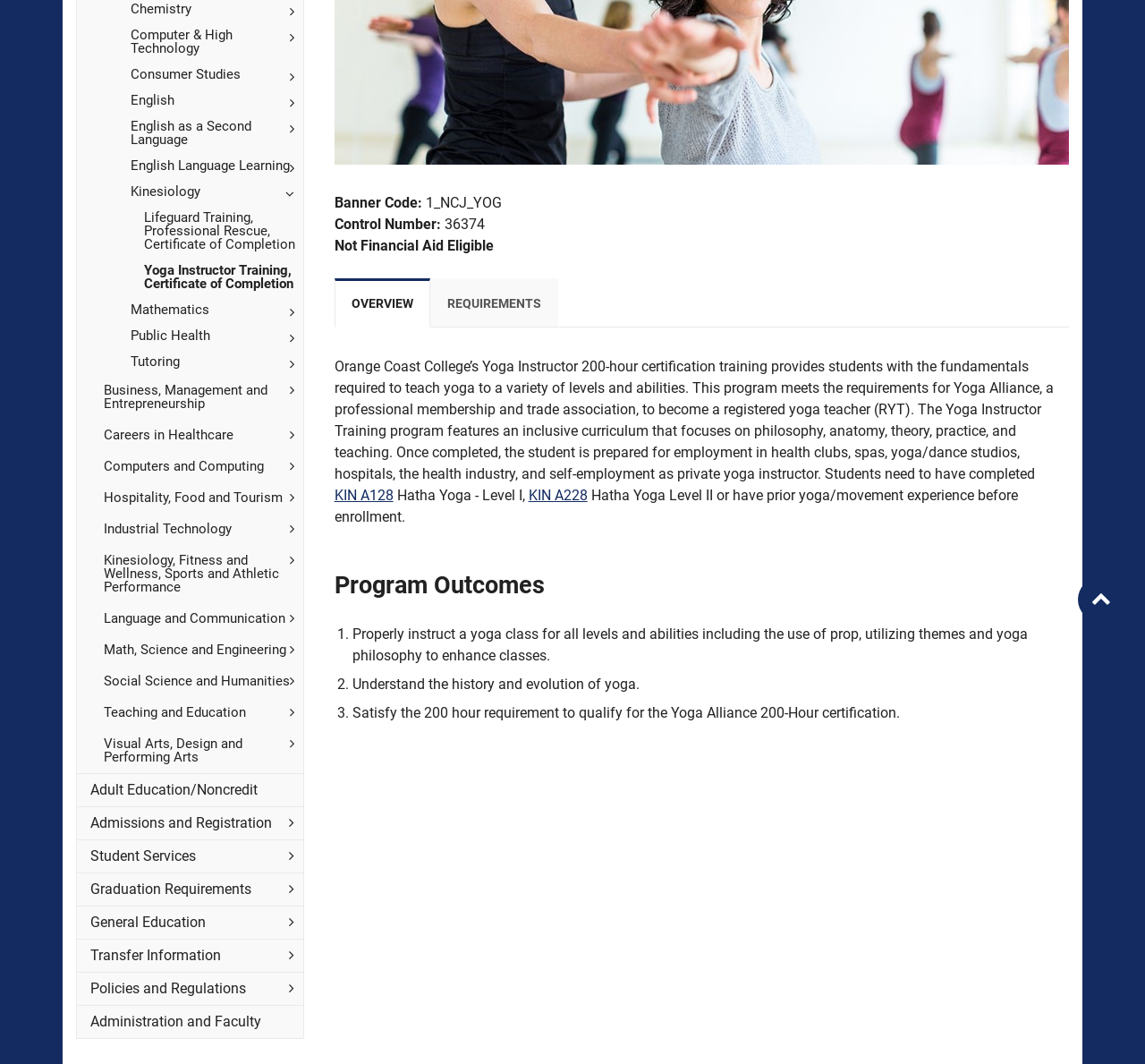Using the description "Computer &​ High Technology", locate and provide the bounding box of the UI element.

[0.114, 0.021, 0.265, 0.058]